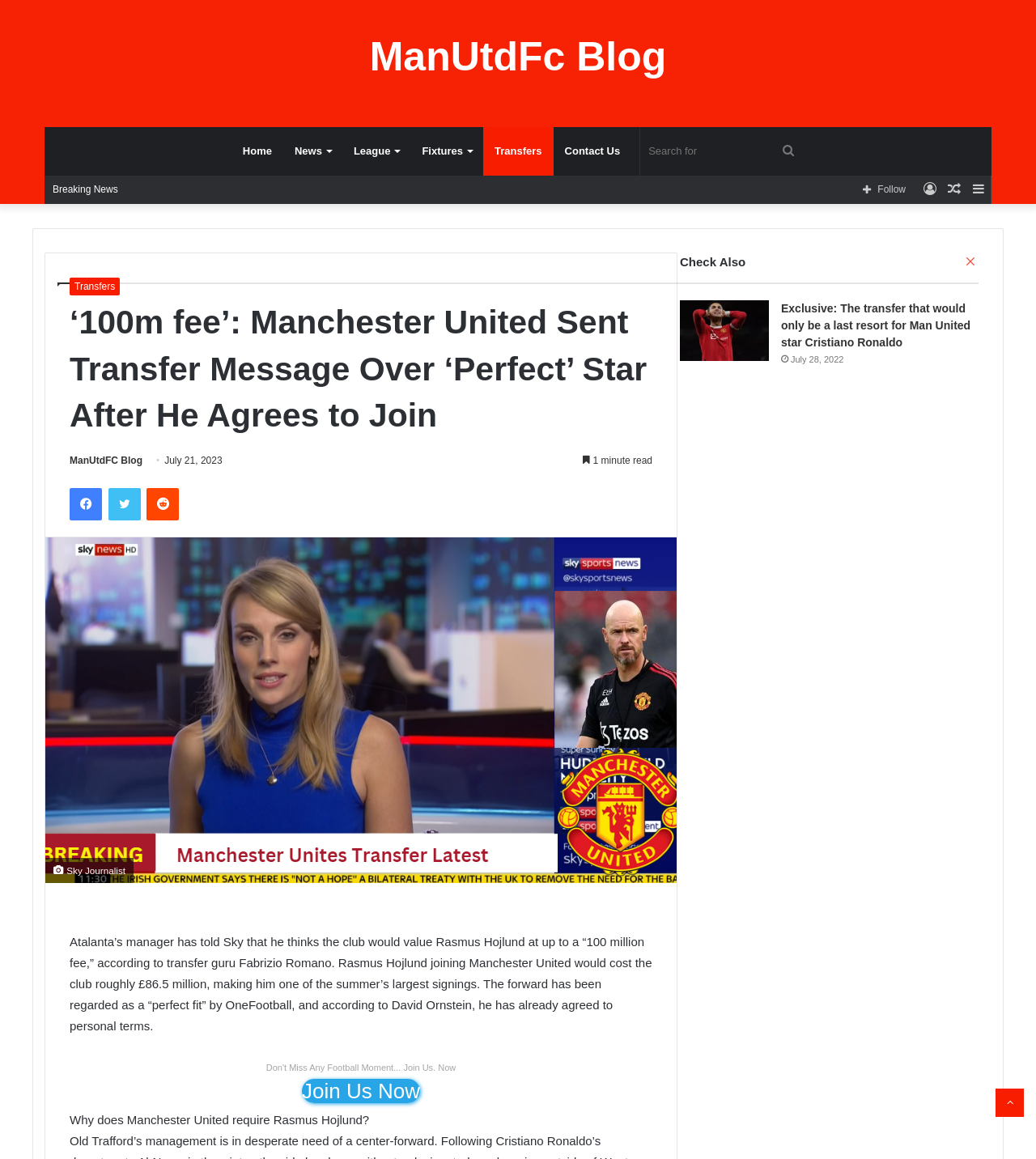Find and provide the bounding box coordinates for the UI element described with: "Facebook".

[0.067, 0.421, 0.098, 0.449]